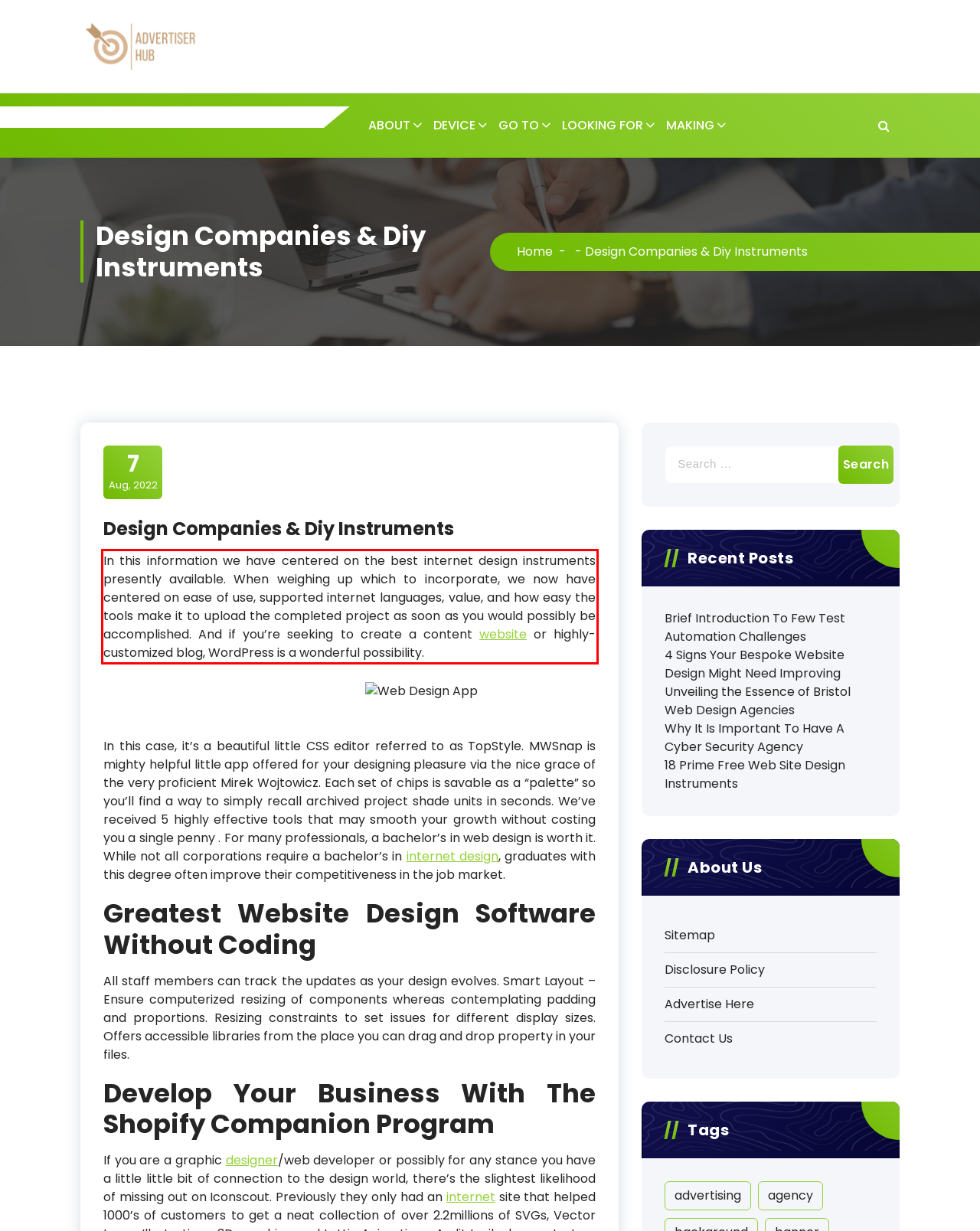You are presented with a webpage screenshot featuring a red bounding box. Perform OCR on the text inside the red bounding box and extract the content.

In this information we have centered on the best internet design instruments presently available. When weighing up which to incorporate, we now have centered on ease of use, supported internet languages, value, and how easy the tools make it to upload the completed project as soon as you would possibly be accomplished. And if you’re seeking to create a content website or highly-customized blog, WordPress is a wonderful possibility.